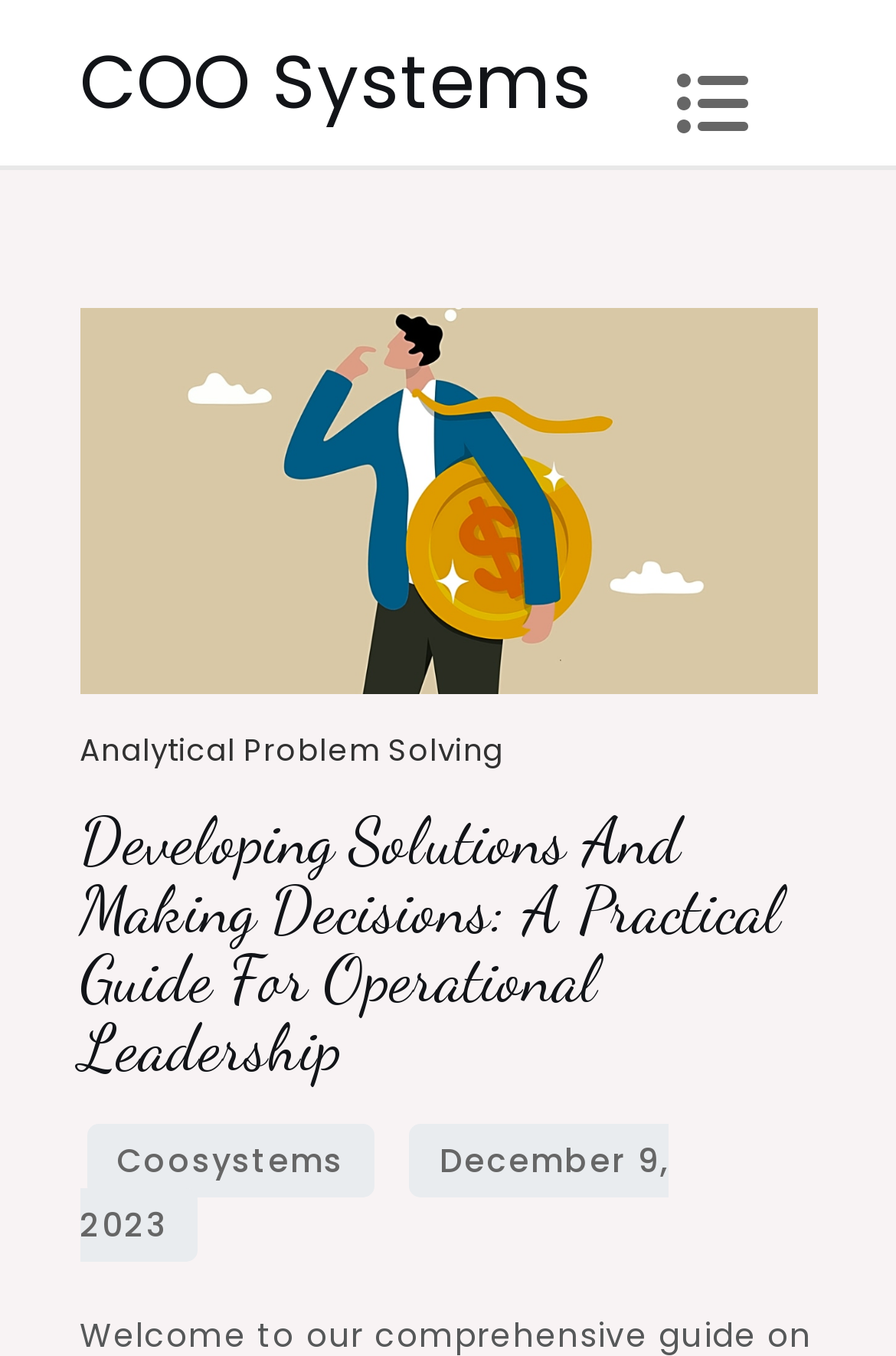What is the icon present on the button?
Provide a one-word or short-phrase answer based on the image.

uf0ca